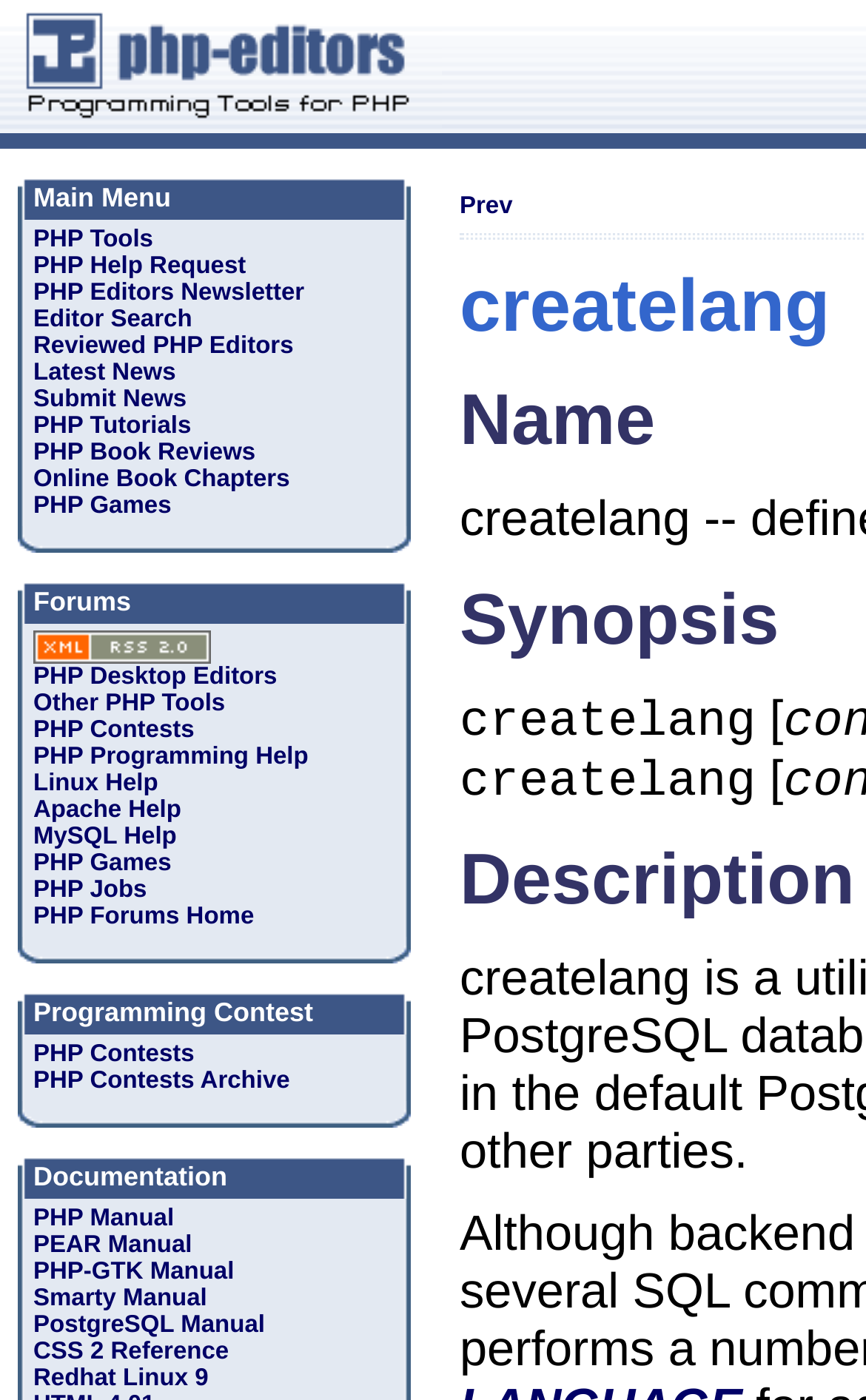What is the text of the first link in the main menu?
Offer a detailed and full explanation in response to the question.

I looked at the LayoutTableCell with the text 'Main Menu' and found the first link element [172] inside it, which has the text 'PHP Tools'.